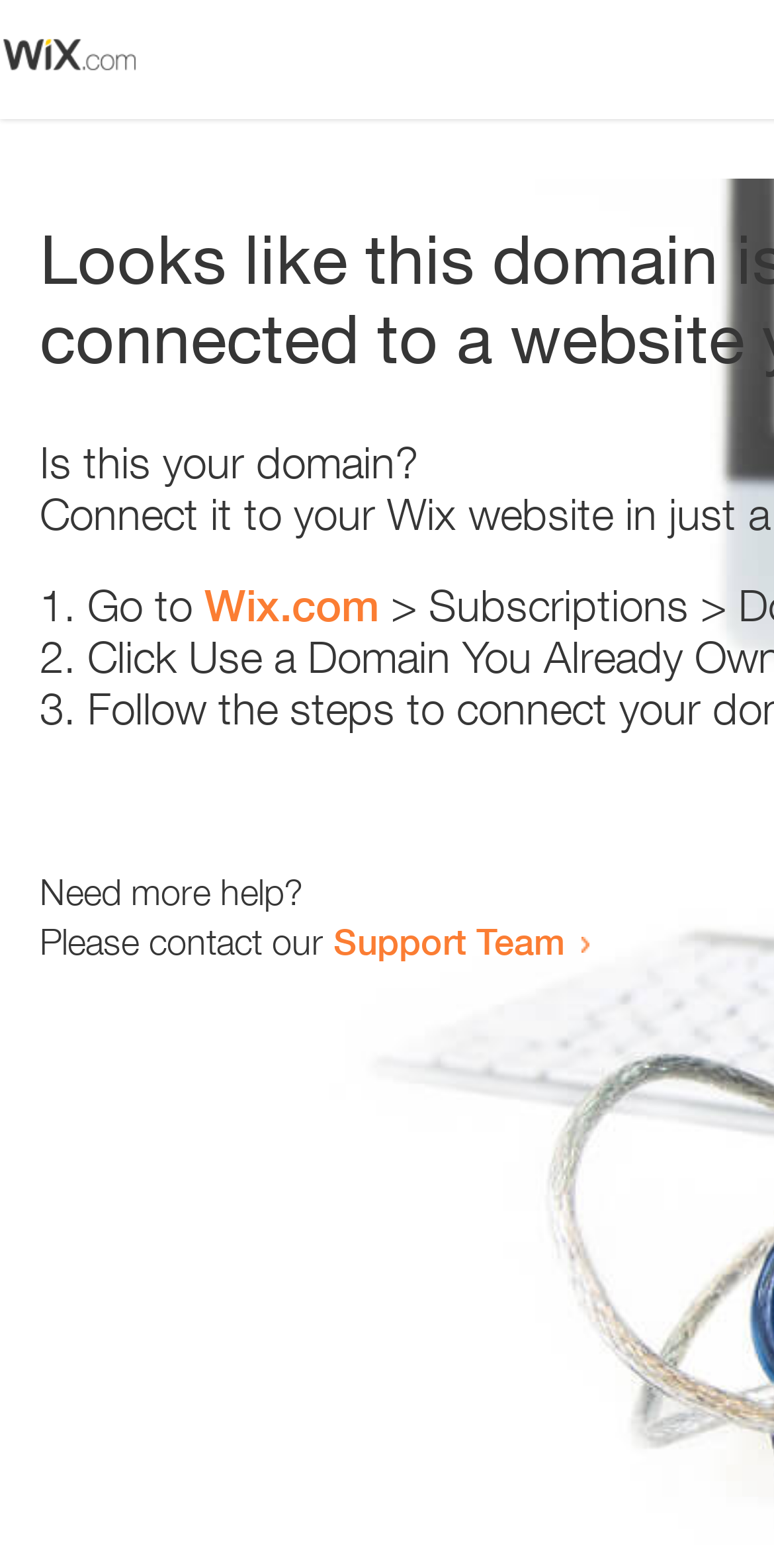Where can I get more help?
Based on the visual, give a brief answer using one word or a short phrase.

Support Team